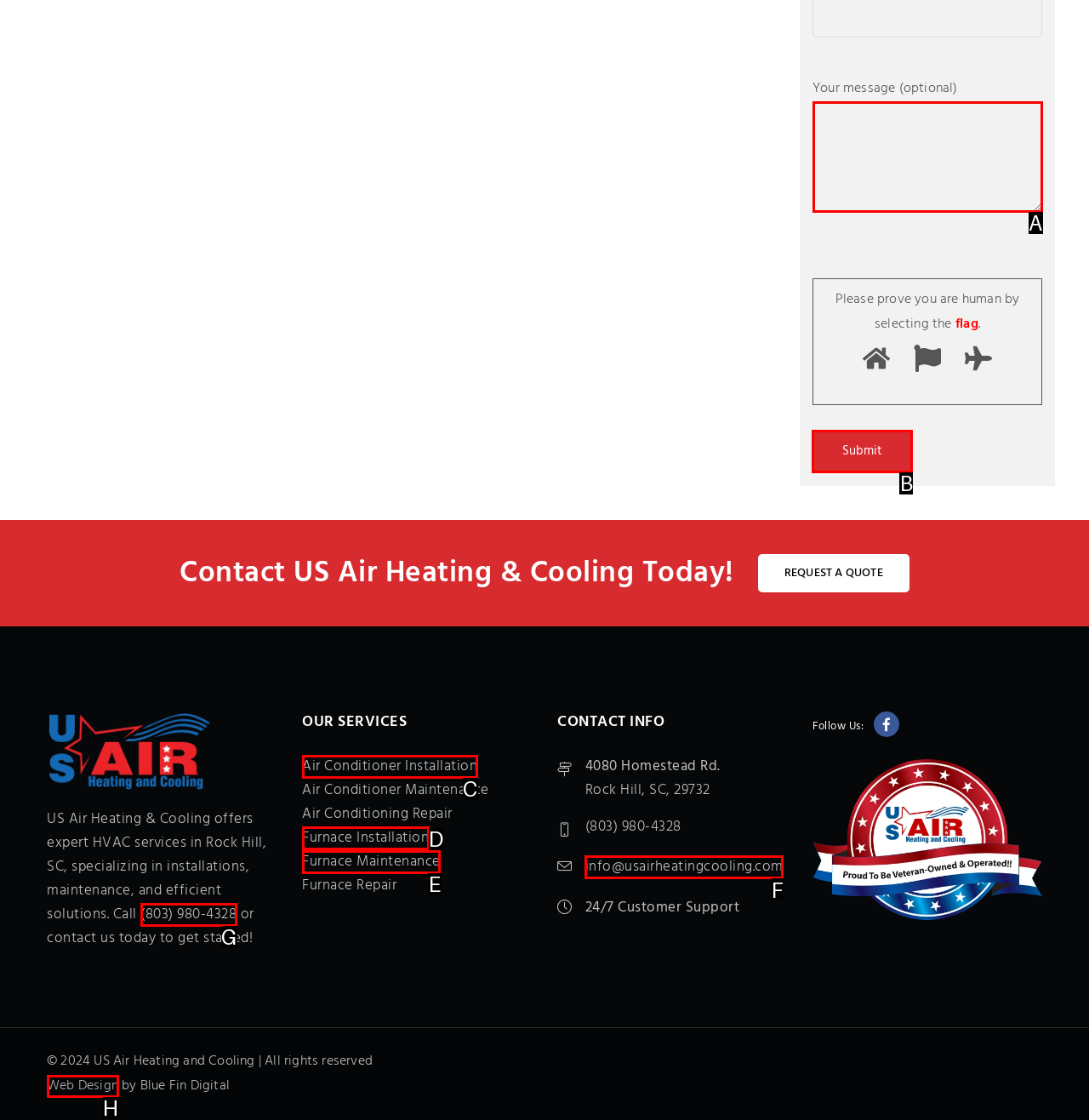Show which HTML element I need to click to perform this task: Click the Submit button Answer with the letter of the correct choice.

B